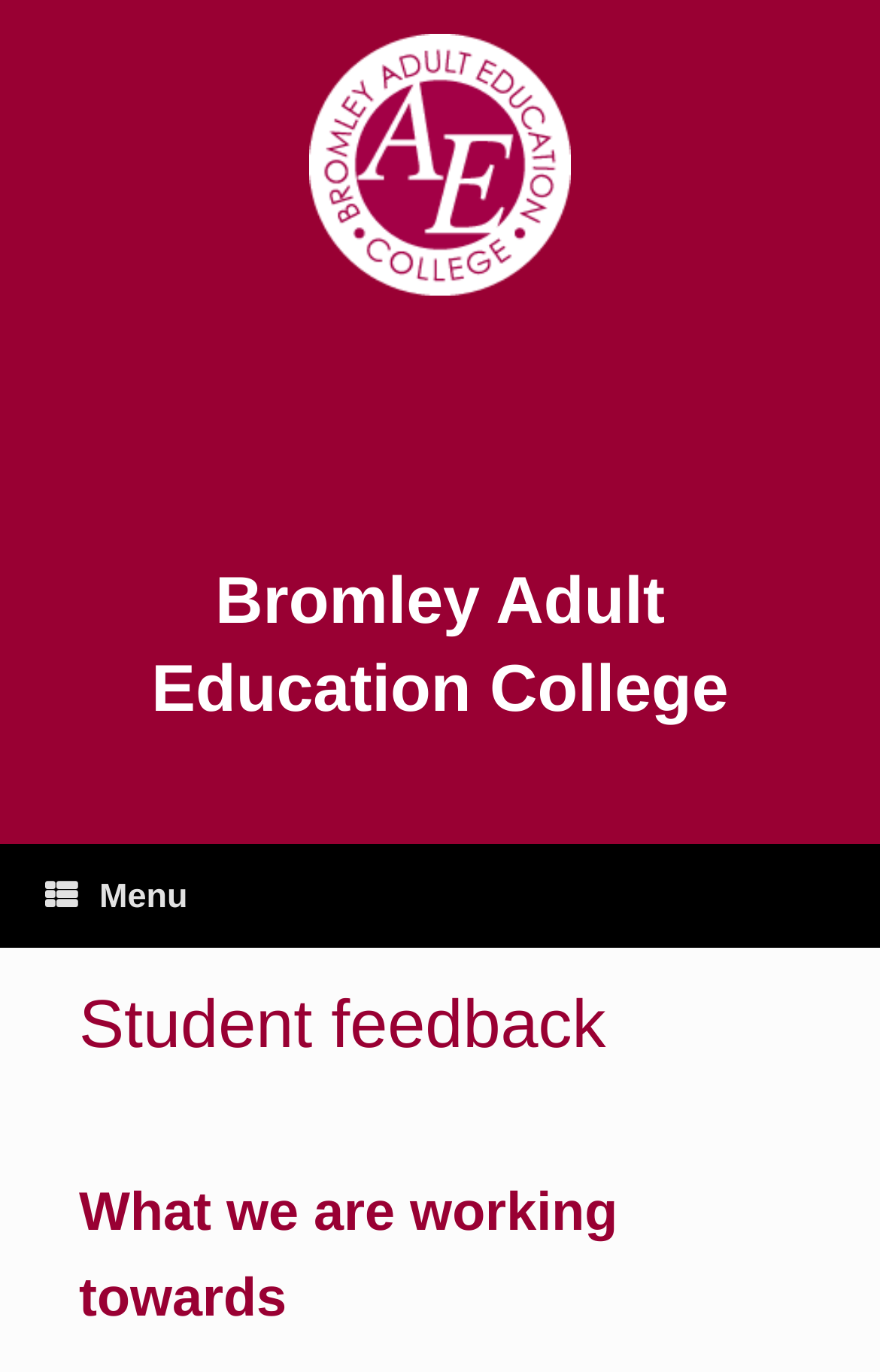Explain the webpage's design and content in an elaborate manner.

The webpage is about student feedback for Bromley Adult Education College. At the top, there is a logo image of "BAEC" positioned centrally, with a small empty space to its right. Below the logo, the college's name "Bromley Adult Education College" is displayed in a heading. 

On the top-left corner, there is a menu link represented by an icon. When clicked, it expands to show two headings: "Student feedback" and "What we are working towards". These headings are positioned vertically, with "Student feedback" above "What we are working towards". 

The main content of the webpage is a section labeled "Student feedback - Bromley Live", which takes up most of the page. This section has a complementary element that spans almost the entire width of the page.